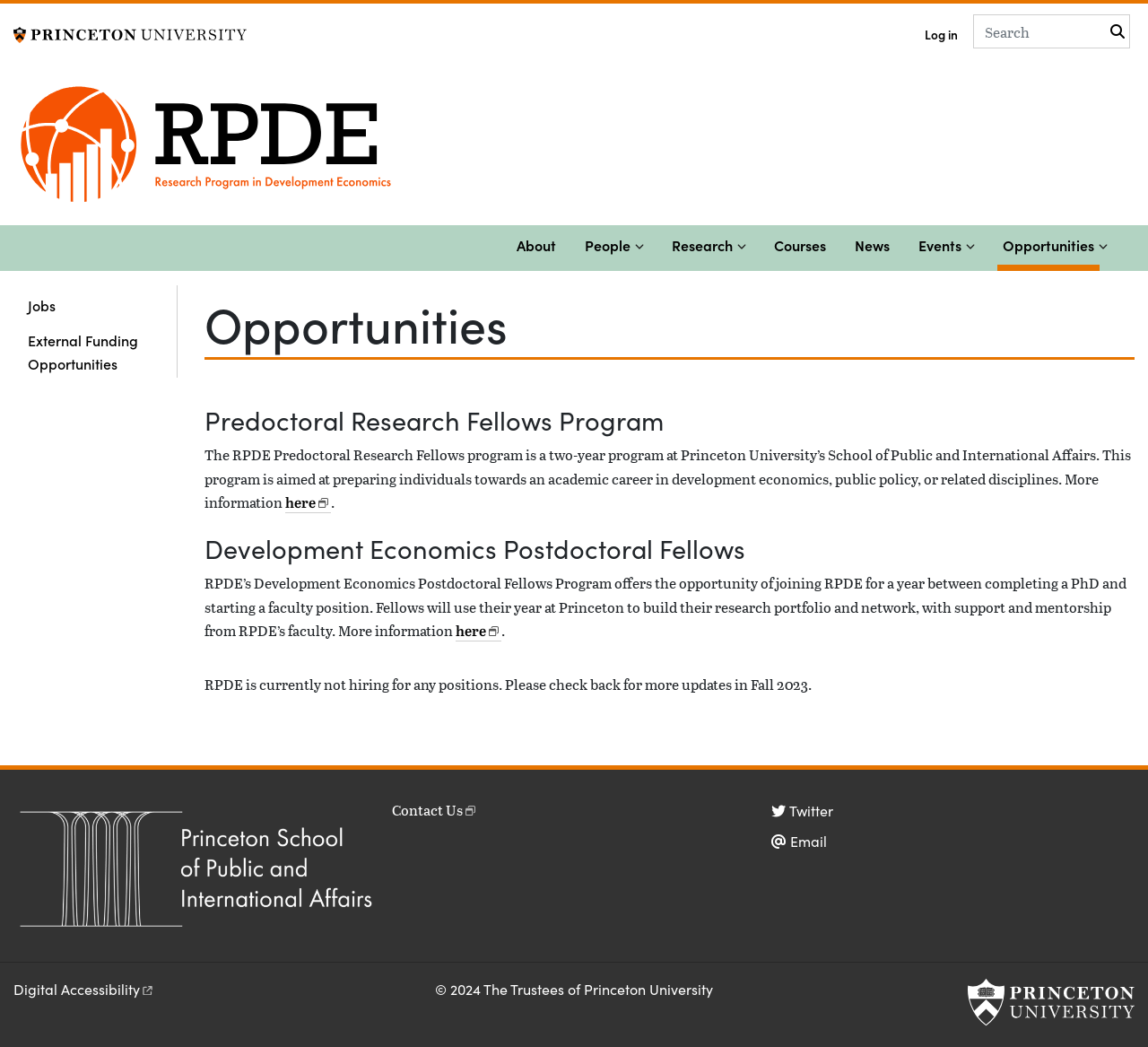Analyze the image and provide a detailed answer to the question: What is the program for preparing individuals towards an academic career?

I found the answer by reading the article on the webpage, which describes the Predoctoral Research Fellows program as a two-year program at Princeton University’s School of Public and International Affairs, aimed at preparing individuals towards an academic career in development economics, public policy, or related disciplines.